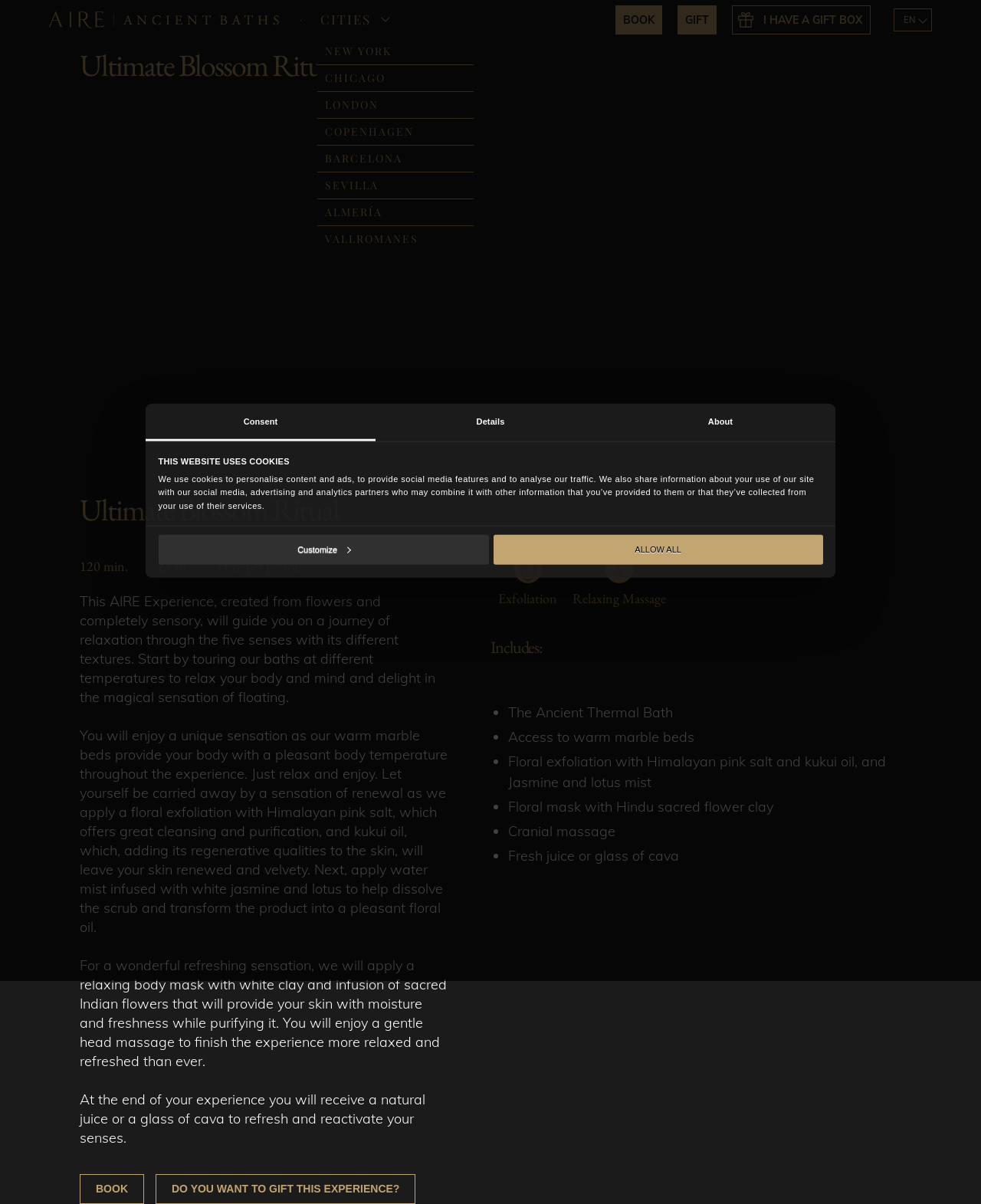Offer a meticulous caption that includes all visible features of the webpage.

The webpage is about the "Ultimate Blossom Ritual" at AIRE Ancient Baths. At the top, there is a logo of AIRE Ancient Baths, accompanied by a list of cities including New York, Chicago, London, and more. Below the logo, there is a cookie consent dialog with three tabs: "Consent", "Details", and "About". The "Consent" tab is selected by default, and it contains a description of how the website uses cookies.

On the left side of the page, there is a heading "Ultimate Blossom Ritual" followed by a description of the experience, which includes a 120-minute ritual, priced at £180 per person. The description explains that the ritual is a sensory journey of relaxation, involving a tour of baths at different temperatures, a floral exfoliation, a relaxing body mask, and a gentle head massage.

Below the description, there are three images: one of an exfoliation, one of a relaxing massage, and one of a list of inclusions, which are marked with bullet points. The inclusions include access to the Ancient Thermal Bath, warm marble beds, floral exfoliation, floral mask, cranial massage, and a fresh juice or glass of cava.

At the bottom of the page, there are two buttons: "BOOK" and "DO YOU WANT TO GIFT THIS EXPERIENCE?". There is also a combobox with an option to select a gift box.